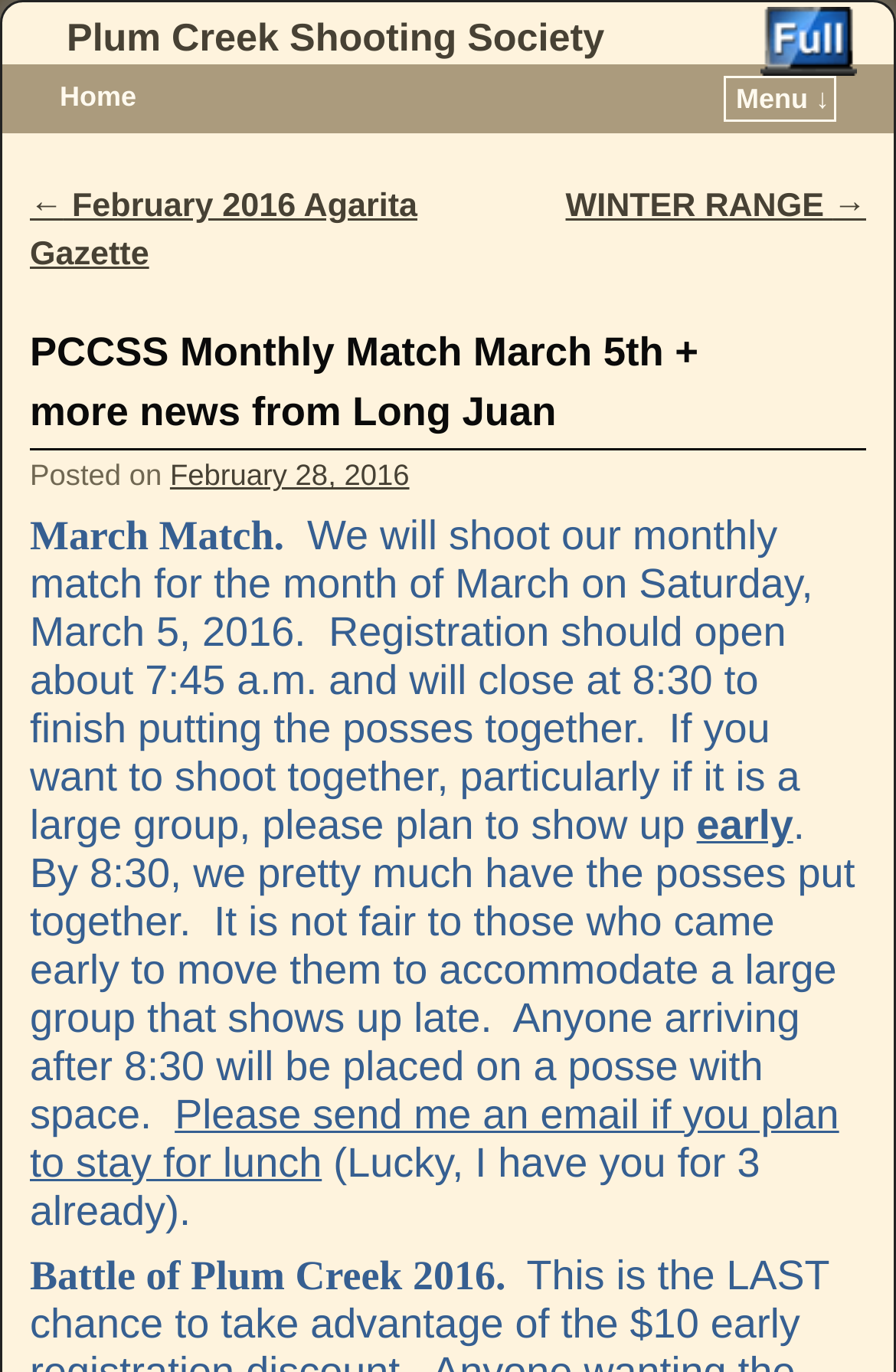Give the bounding box coordinates for the element described as: "Home".

[0.067, 0.058, 0.152, 0.082]